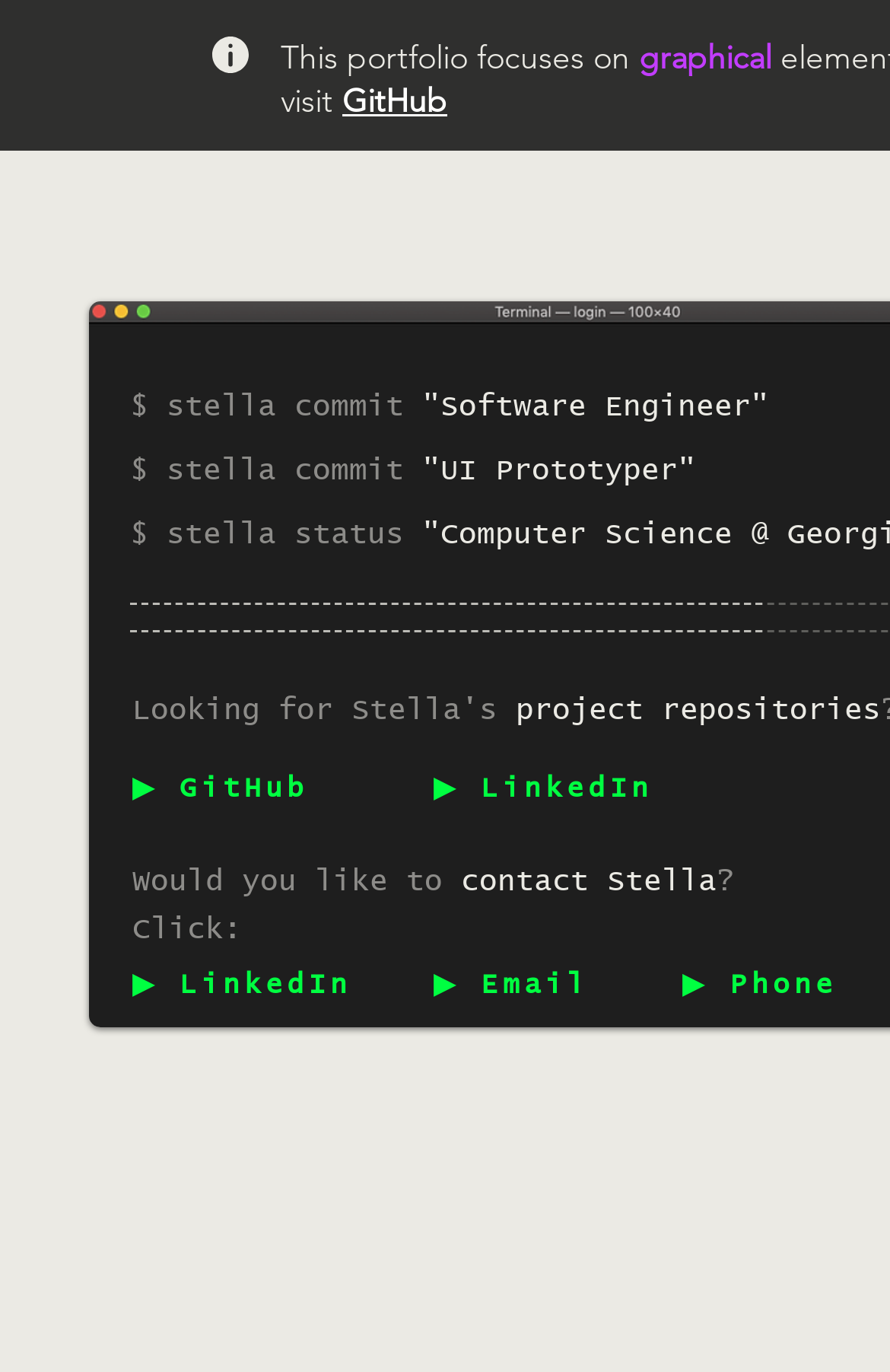Determine the bounding box of the UI component based on this description: "▶ LinkedIn". The bounding box coordinates should be four float values between 0 and 1, i.e., [left, top, right, bottom].

[0.149, 0.694, 0.428, 0.742]